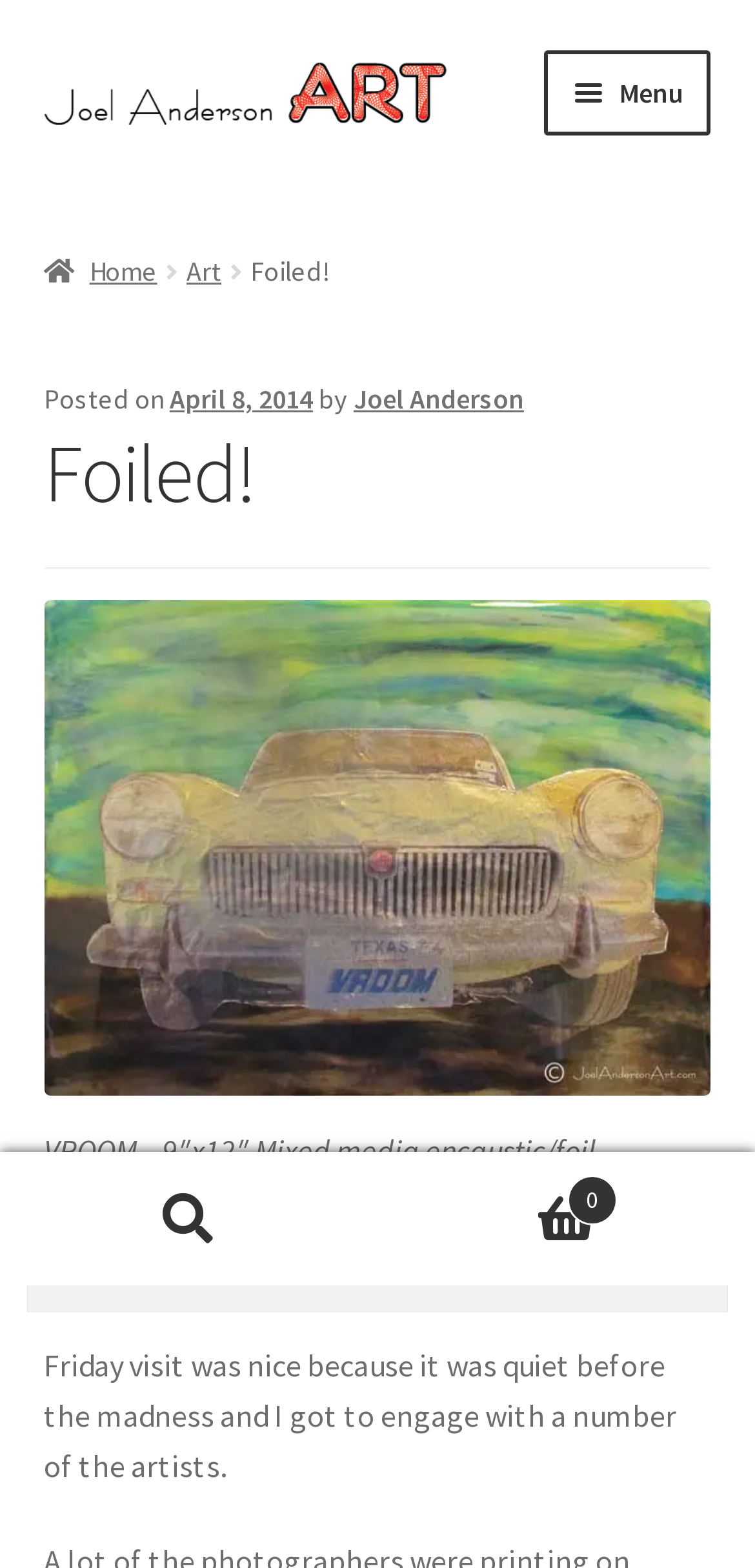Provide a thorough and detailed response to the question by examining the image: 
What is the current number of items in the cart?

I found the answer by looking at the link in the top right corner that says 'Cart 0'.